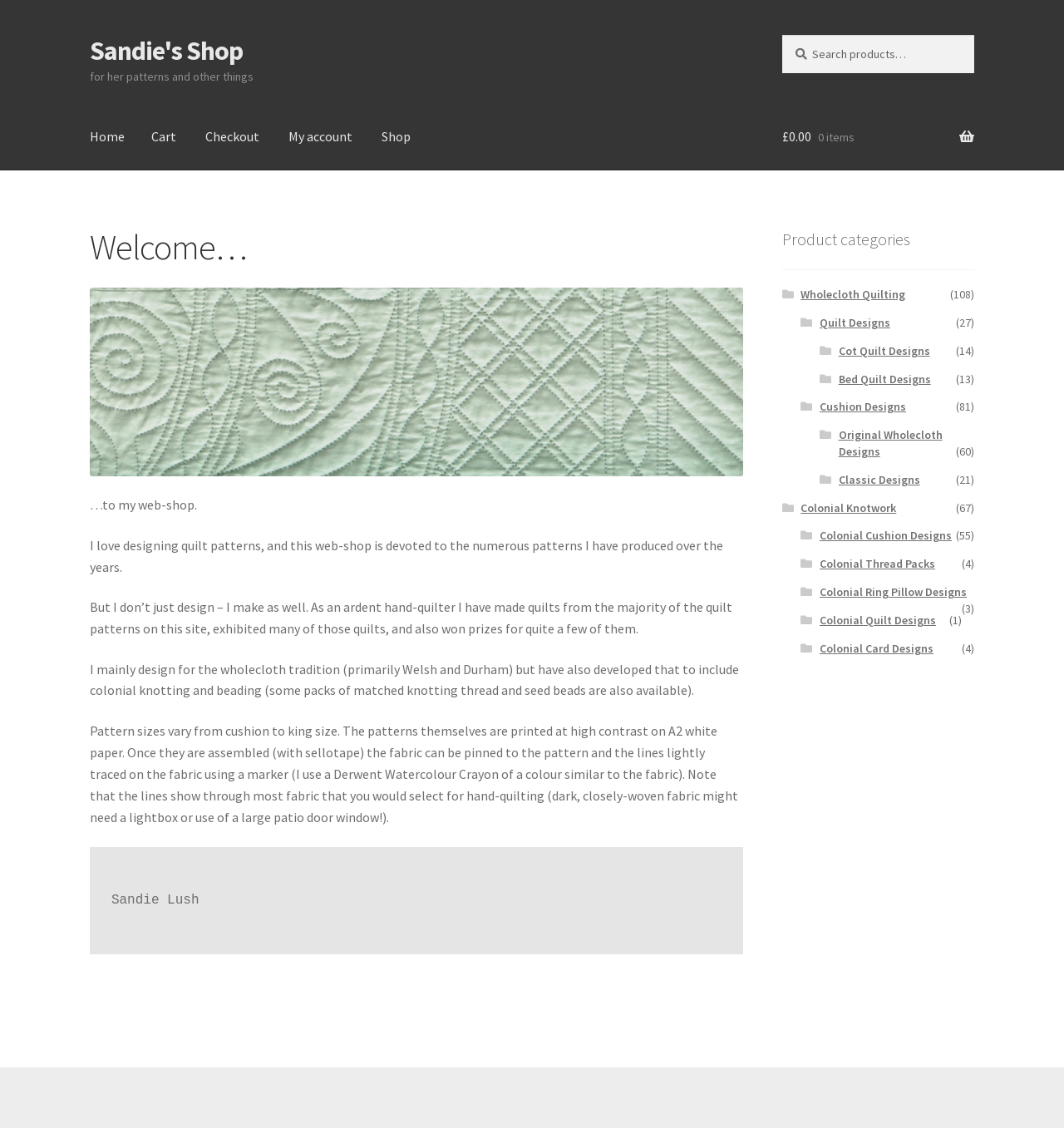Show the bounding box coordinates of the element that should be clicked to complete the task: "Check the cart".

[0.735, 0.093, 0.916, 0.15]